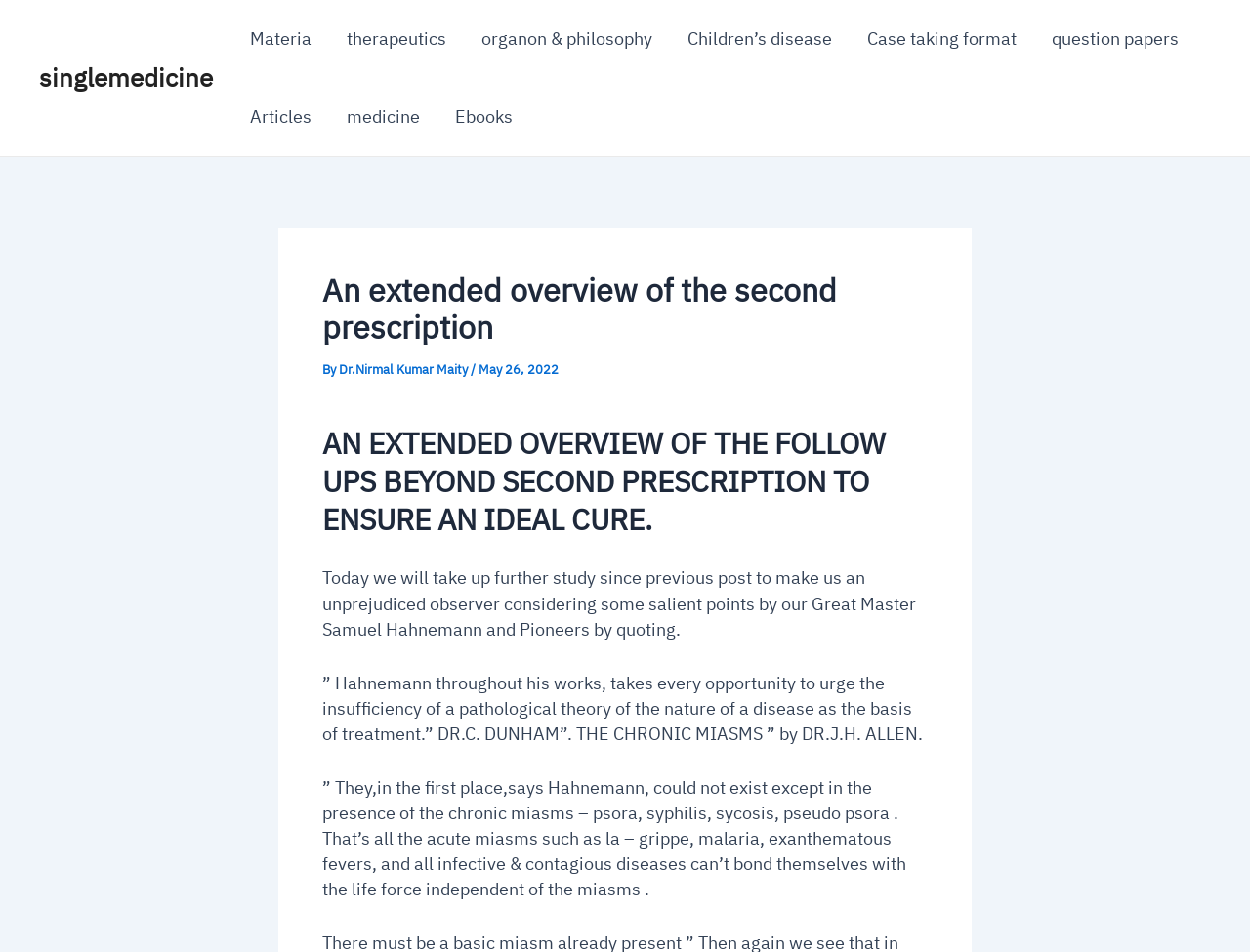Give a full account of the webpage's elements and their arrangement.

This webpage appears to be a blog post or article discussing homeopathy, specifically the concept of the second prescription. At the top, there is a navigation menu with links to various categories, including "Materia", "Therapeutics", "Organon & Philosophy", and others. Below the navigation menu, there is a header section with the title "An extended overview of the second prescription" and the author's name, "Dr. Nirmal Kumar Maity", along with the date "May 26, 2022".

The main content of the page is divided into sections, with headings and paragraphs of text. The first section has a heading that reads "AN EXTENDED OVERVIEW OF THE FOLLOW UPS BEYOND SECOND PRESCRIPTION TO ENSURE AN IDEAL CURE." Below this heading, there is a paragraph of text that discusses the importance of considering the teachings of Samuel Hahnemann and other pioneers in the field of homeopathy.

The next section appears to be a quote from a book or article, with the text "” Hahnemann throughout his works, takes every opportunity to urge the insufficiency of a pathological theory of the nature of a disease as the basis of treatment.” DR.C. DUNHAM”. THE CHRONIC MIASMS ” by DR.J.H. ALLEN." This is followed by another paragraph of text that discusses the relationship between chronic miasms and acute diseases.

Overall, the webpage appears to be a scholarly or educational resource on the topic of homeopathy, with a focus on the second prescription and the teachings of Samuel Hahnemann and other pioneers in the field.